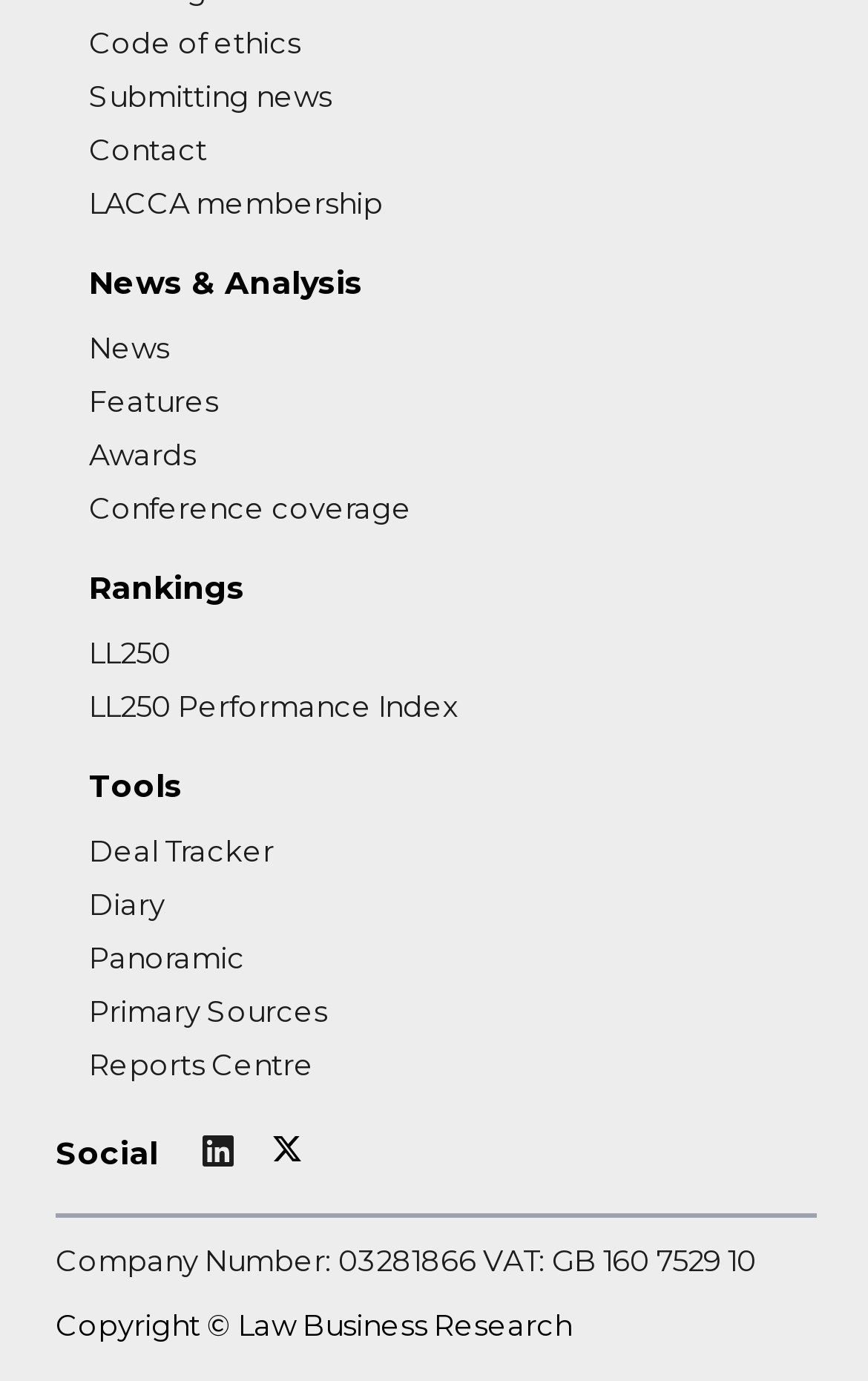Please locate the bounding box coordinates for the element that should be clicked to achieve the following instruction: "Access Deal Tracker". Ensure the coordinates are given as four float numbers between 0 and 1, i.e., [left, top, right, bottom].

[0.103, 0.603, 0.315, 0.628]